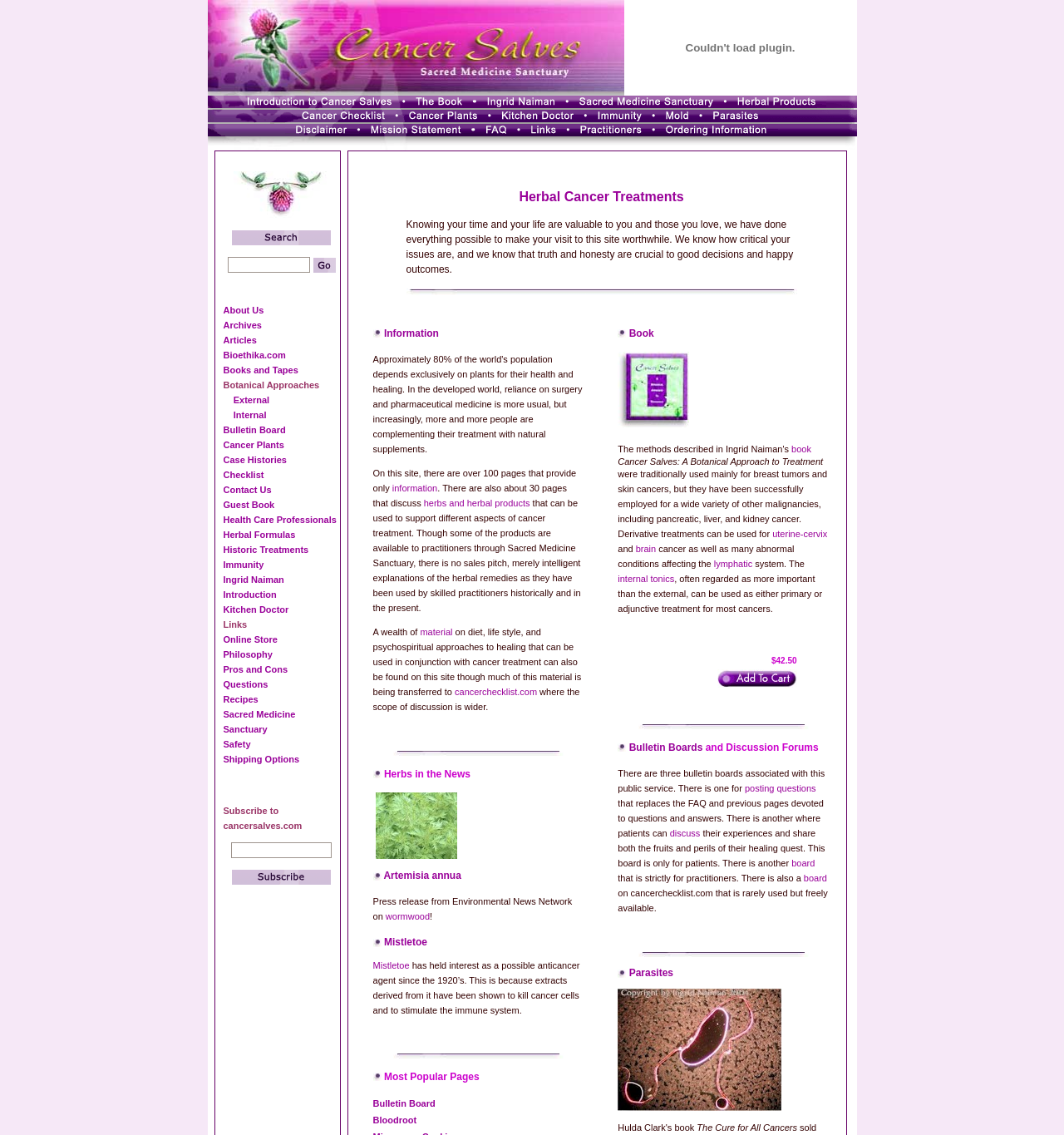Please provide the bounding box coordinates for the element that needs to be clicked to perform the following instruction: "Click the 'Cancer Plants' link". The coordinates should be given as four float numbers between 0 and 1, i.e., [left, top, right, bottom].

[0.21, 0.388, 0.267, 0.396]